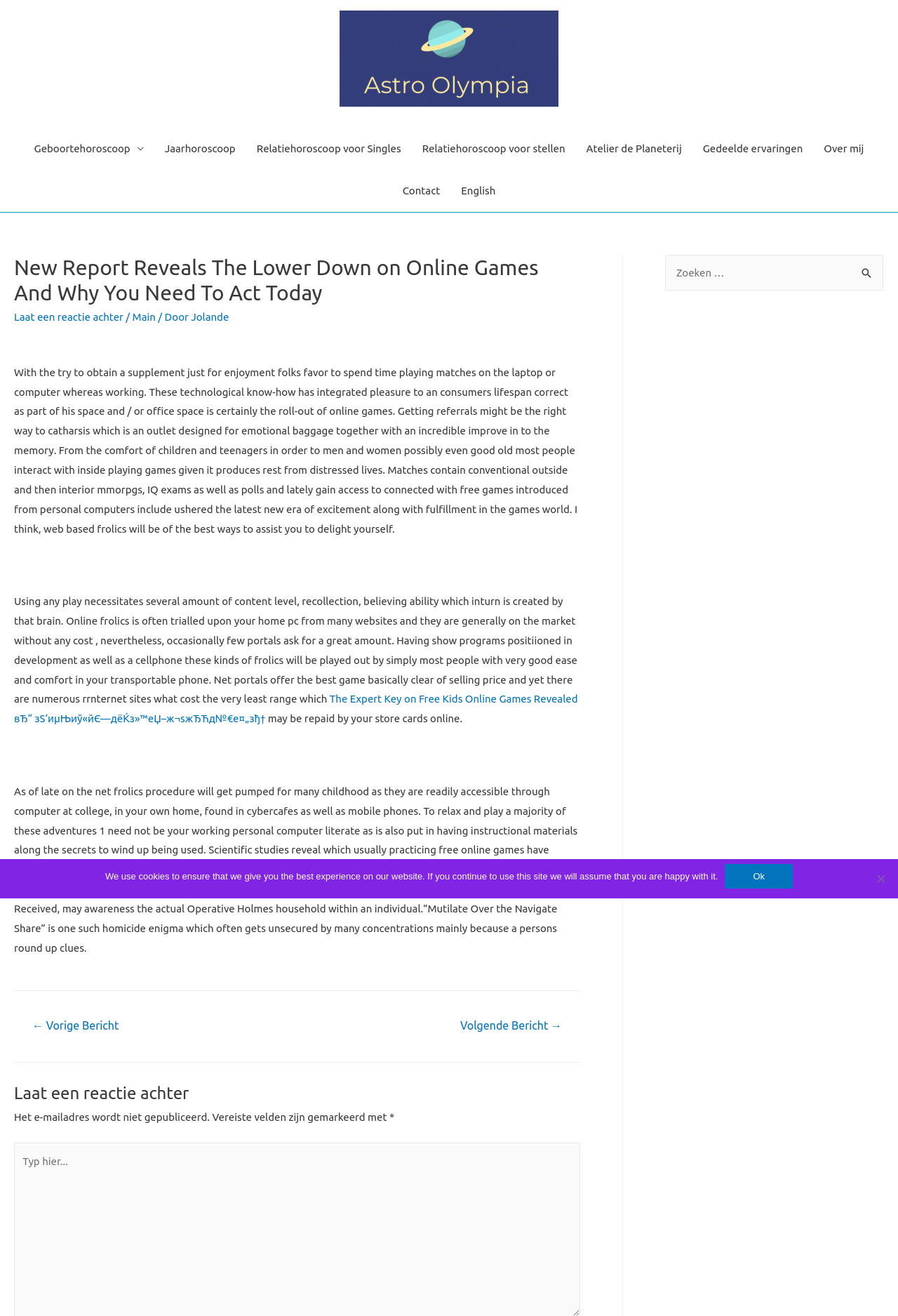Identify the bounding box of the UI element described as follows: "Over mij". Provide the coordinates as four float numbers in the range of 0 to 1 [left, top, right, bottom].

[0.903, 0.097, 0.972, 0.129]